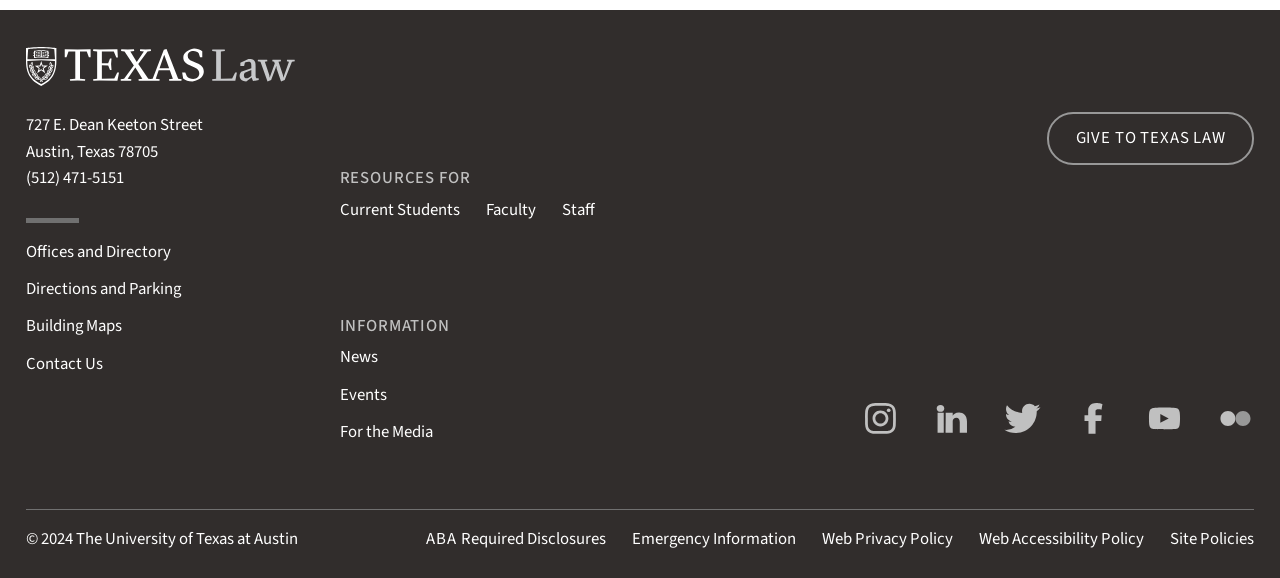Could you highlight the region that needs to be clicked to execute the instruction: "Get directions to the office"?

[0.02, 0.479, 0.141, 0.521]